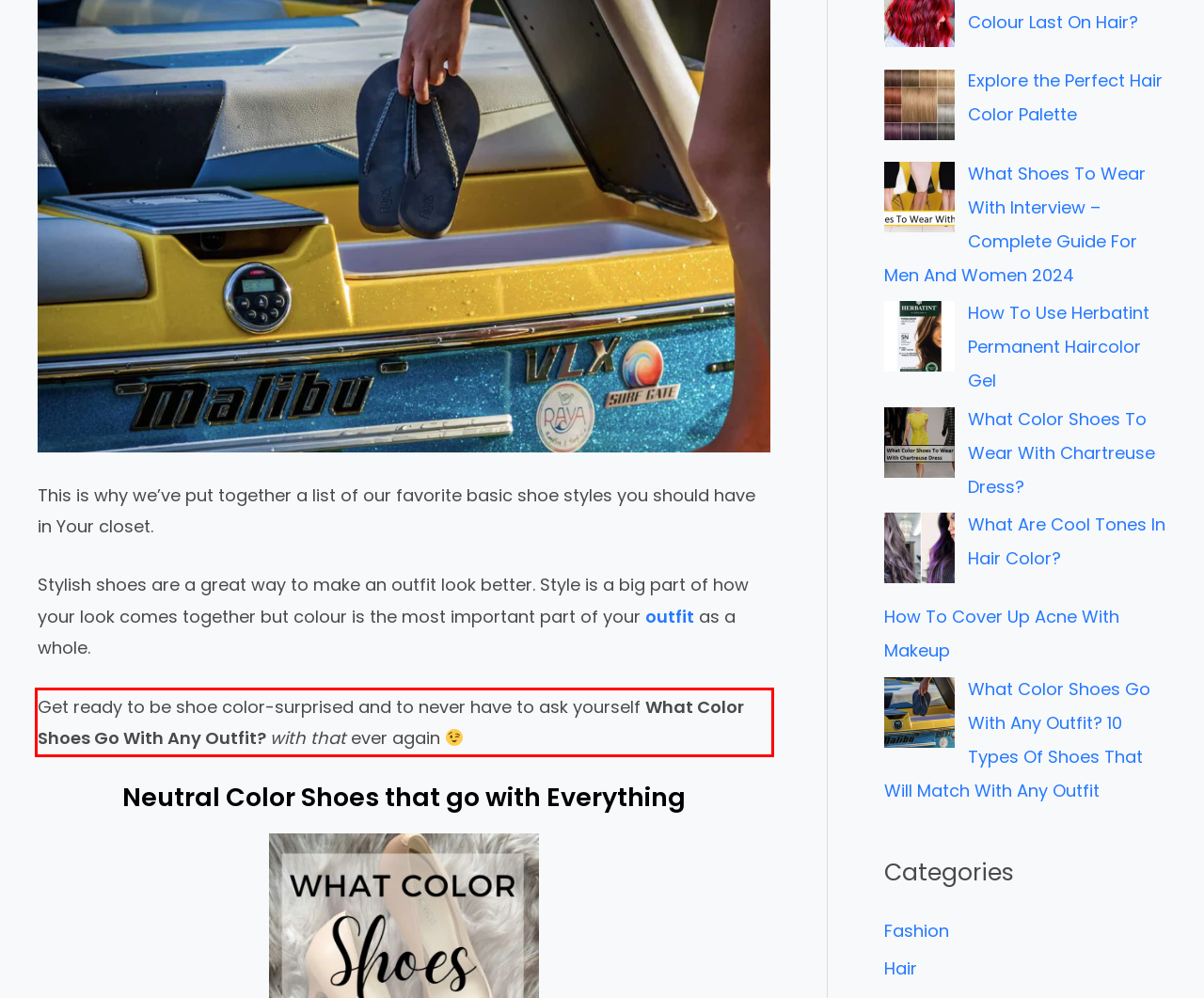You are presented with a webpage screenshot featuring a red bounding box. Perform OCR on the text inside the red bounding box and extract the content.

Get ready to be shoe color-surprised and to never have to ask yourself What Color Shoes Go With Any Outfit? with that ever again